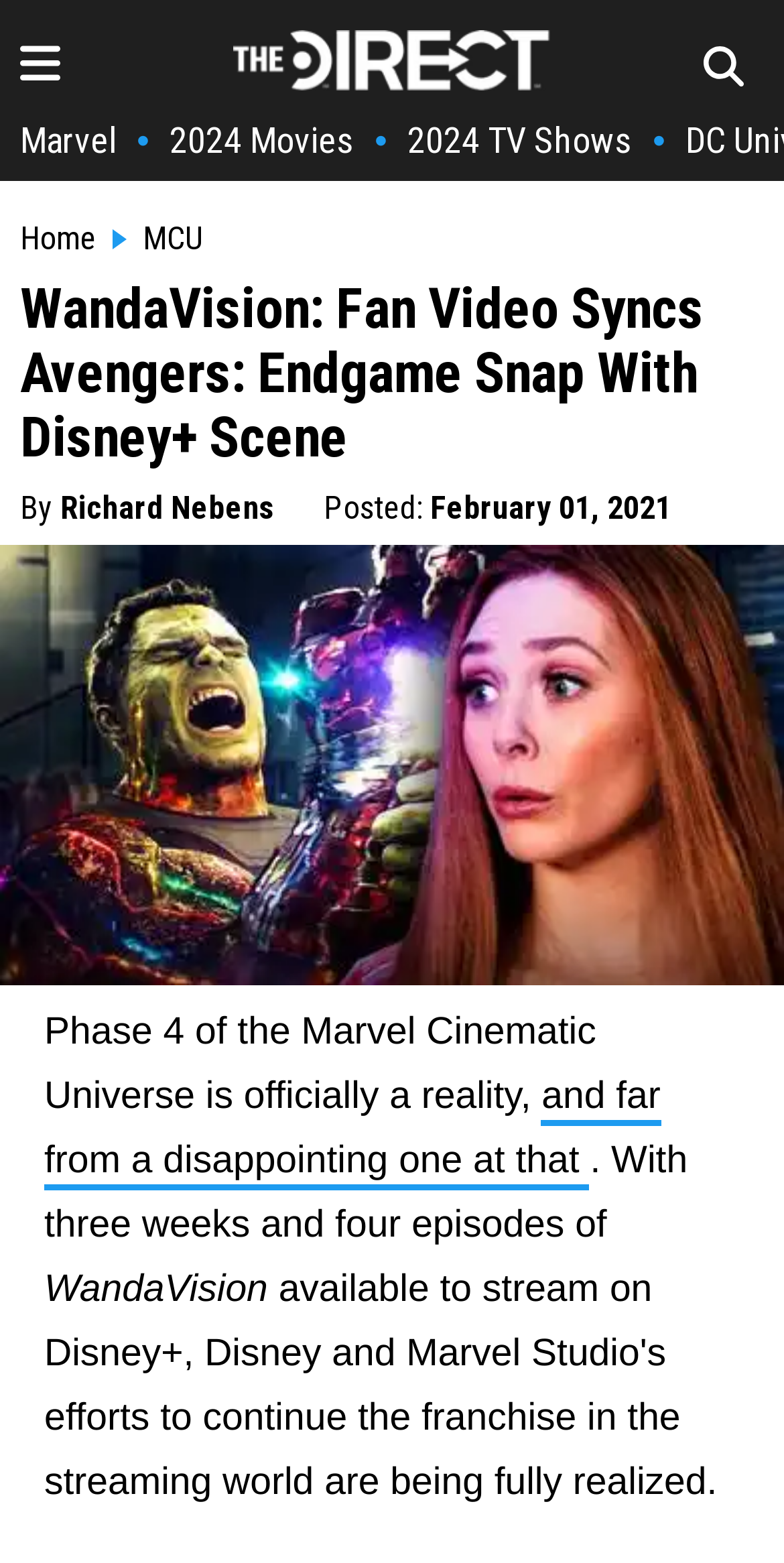Extract the primary heading text from the webpage.

WandaVision: Fan Video Syncs Avengers: Endgame Snap With Disney+ Scene